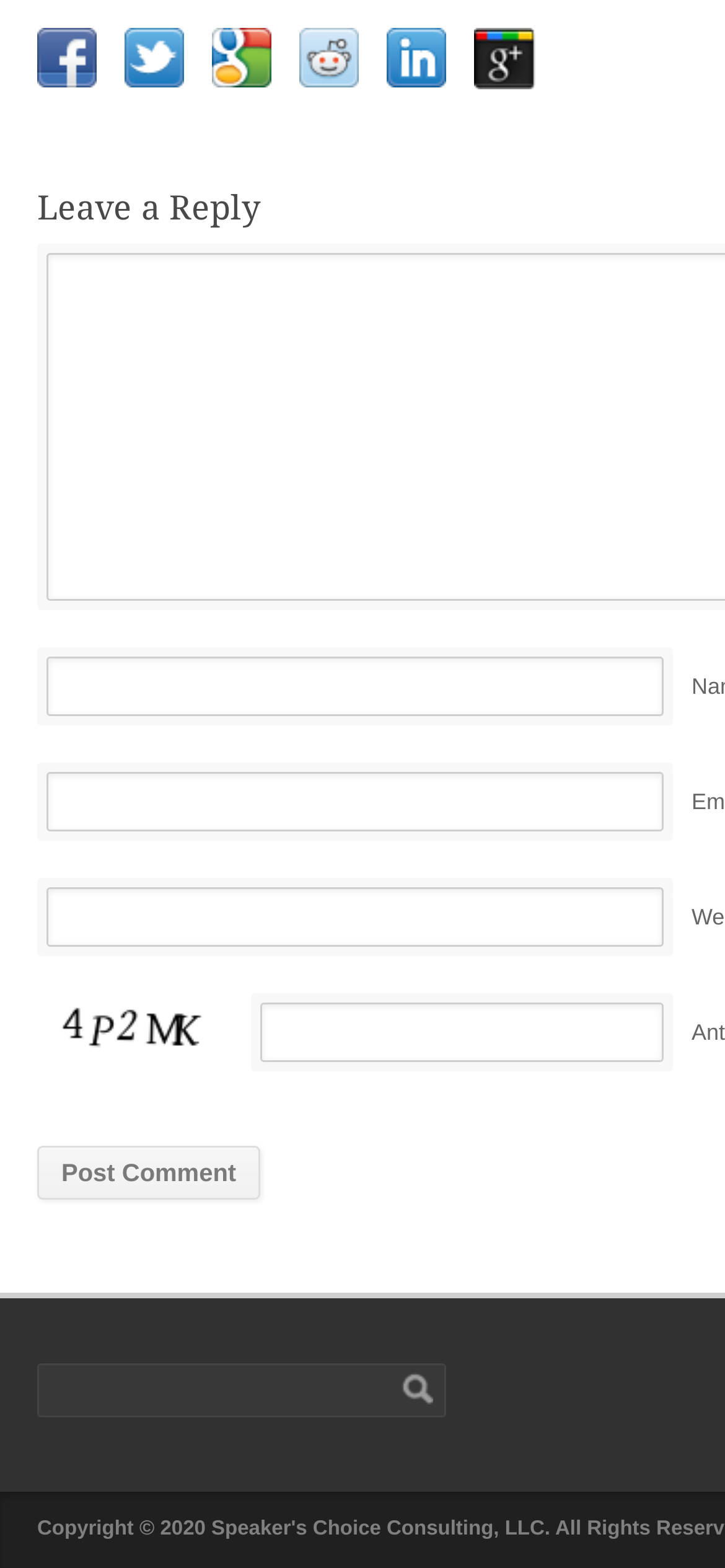Look at the image and write a detailed answer to the question: 
How many buttons are there on the webpage?

There are two buttons on the webpage: the 'Post Comment' button and another button without a label, which is placed below the textbox at the bottom of the page.